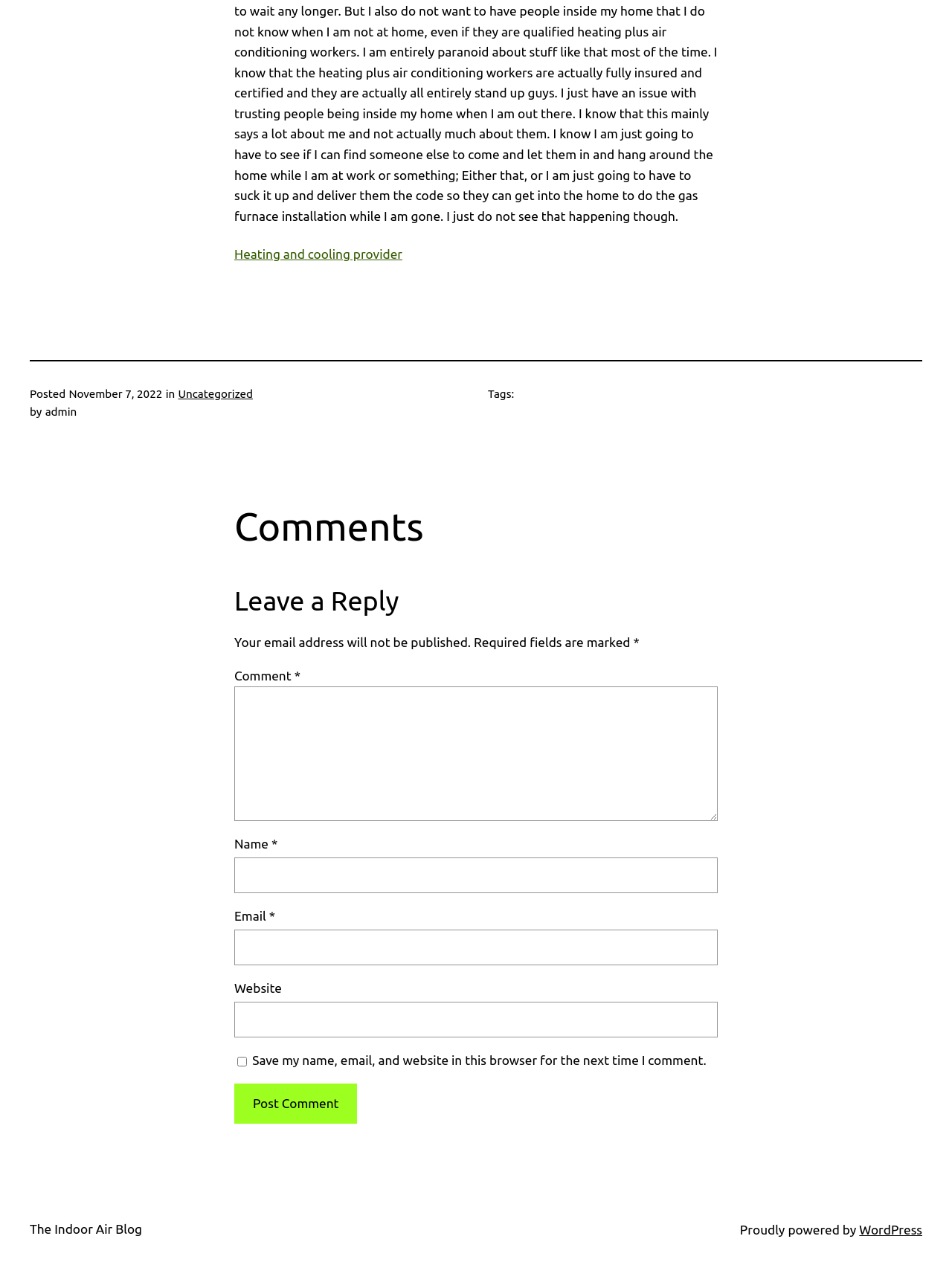What is the purpose of the checkbox?
Use the information from the screenshot to give a comprehensive response to the question.

I found the purpose of the checkbox by reading the text next to it, which says 'Save my name, email, and website in this browser for the next time I comment.' This suggests that the checkbox is used to save comment information for future use.